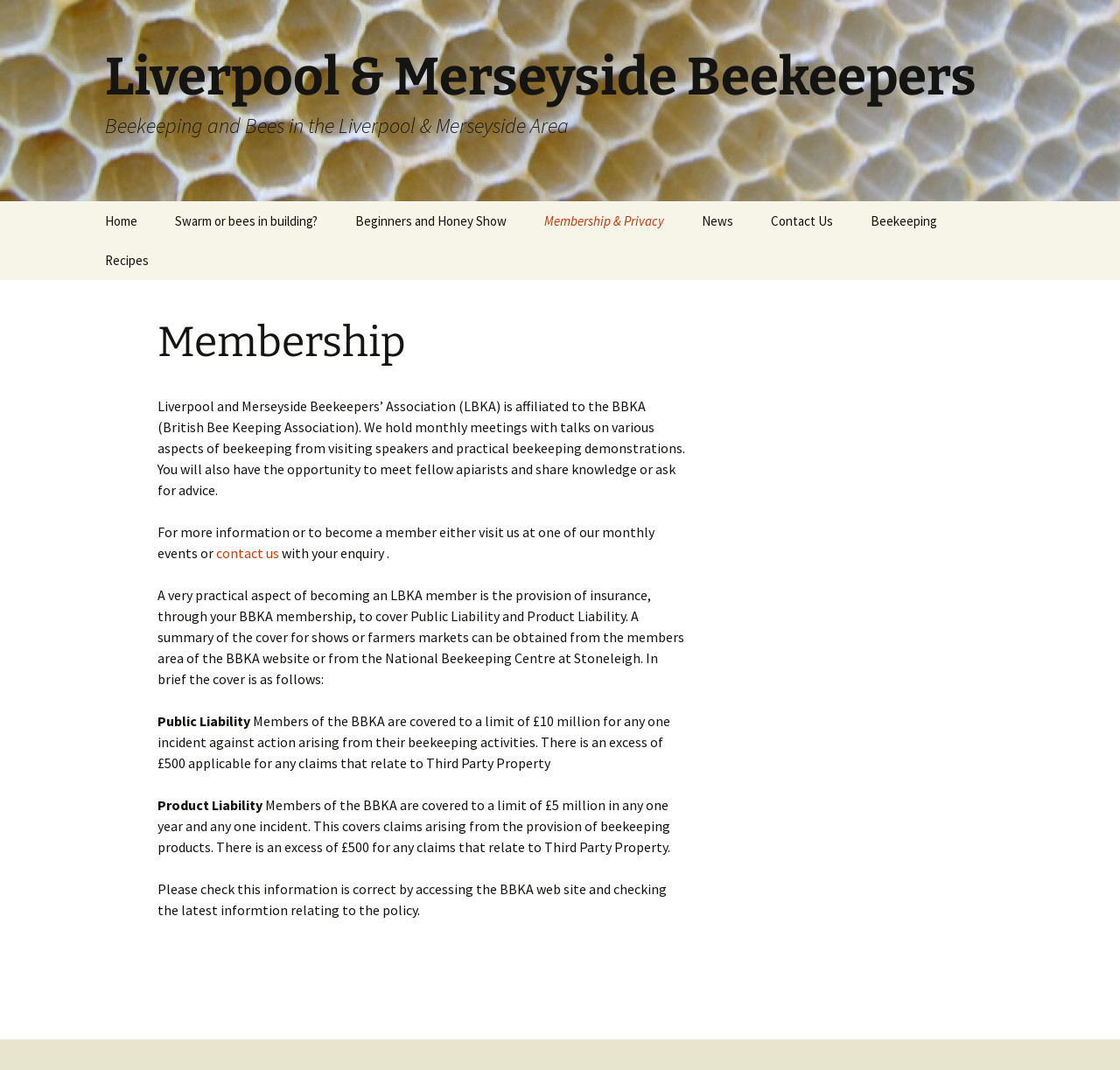Use a single word or phrase to answer the question: How can one become a member of LBKA?

Visit monthly events or contact us